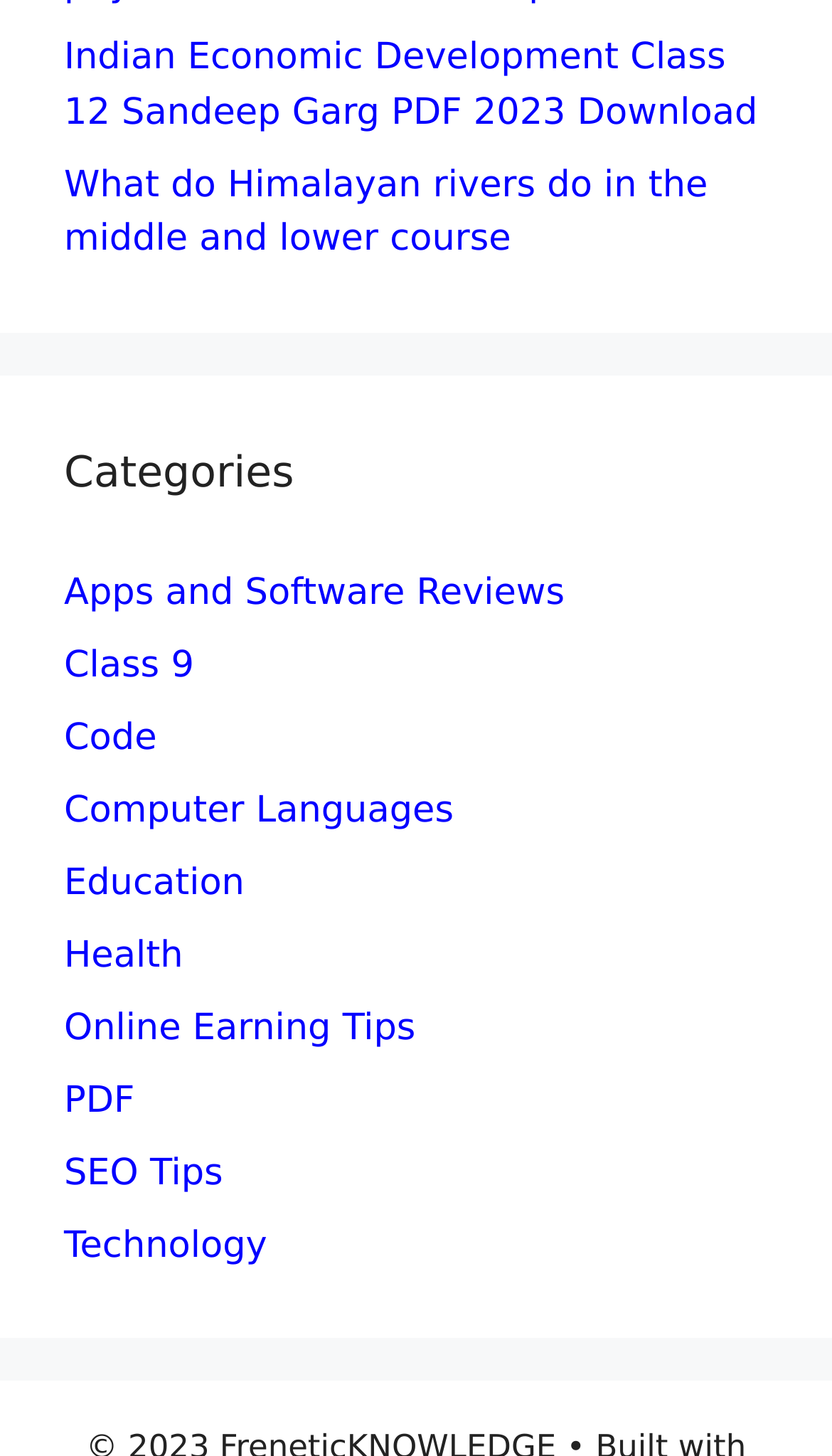Please identify the bounding box coordinates of the element's region that needs to be clicked to fulfill the following instruction: "Explore Apps and Software Reviews". The bounding box coordinates should consist of four float numbers between 0 and 1, i.e., [left, top, right, bottom].

[0.077, 0.392, 0.679, 0.421]